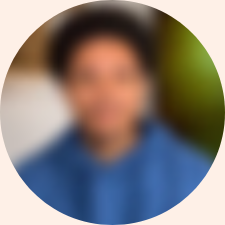Illustrate the image with a detailed and descriptive caption.

This image features Trevor Noah, a prominent comedian and the former host of "The Daily Show." Known for his sharp wit and insightful commentary, Noah uses humor to tackle serious social and political topics, particularly focusing on issues of race and identity. His ability to intertwine comedy with critical analysis positions him as a modern-day jester, offering audiences both entertainment and thoughtful reflection on societal norms. This image is part of a discussion highlighting various changemakers who embody the role of jesters, emphasizing their impact in challenging the status quo through humor.